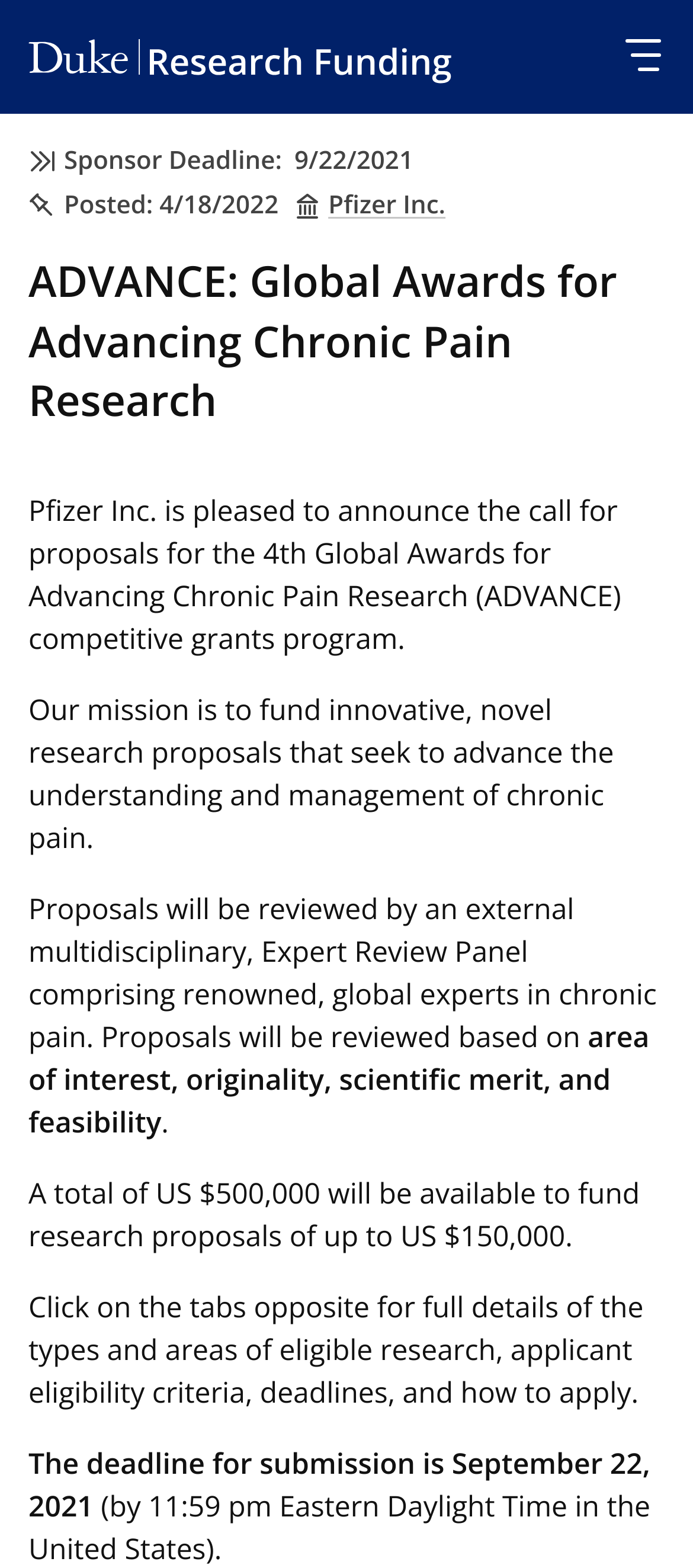Provide a one-word or brief phrase answer to the question:
How much funding is available for research proposals?

US $500,000